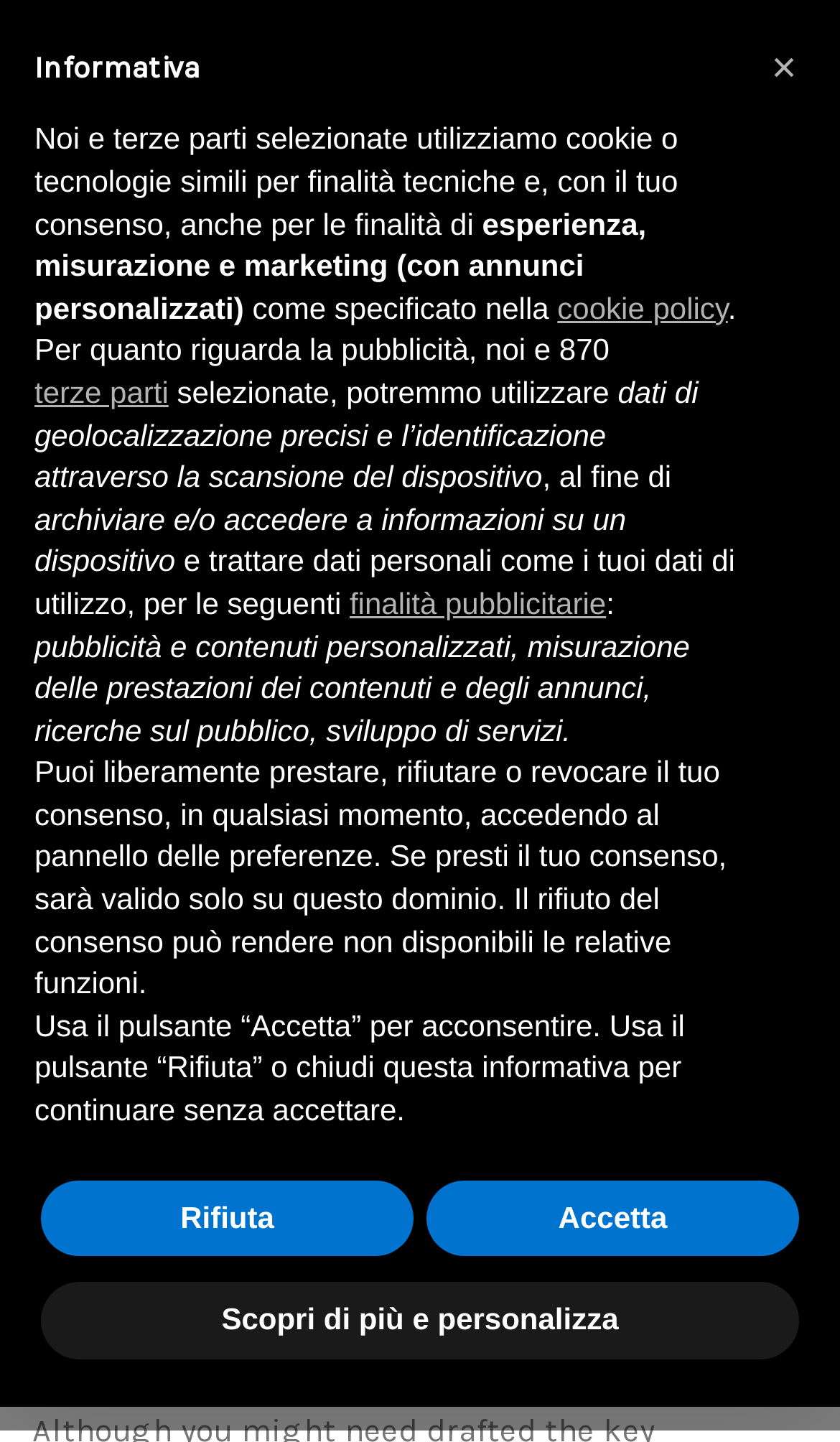Please indicate the bounding box coordinates of the element's region to be clicked to achieve the instruction: "Click the button to discover more". Provide the coordinates as four float numbers between 0 and 1, i.e., [left, top, right, bottom].

[0.049, 0.889, 0.951, 0.942]